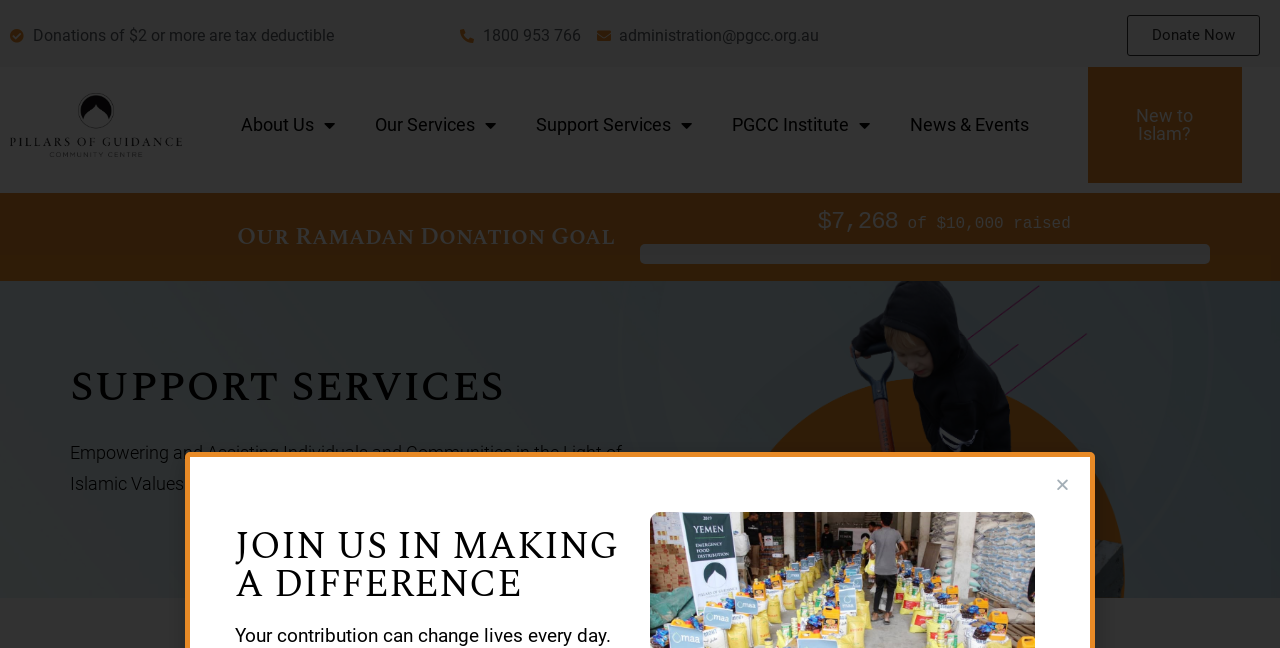Highlight the bounding box coordinates of the element you need to click to perform the following instruction: "Learn about Support Services."

[0.403, 0.157, 0.556, 0.228]